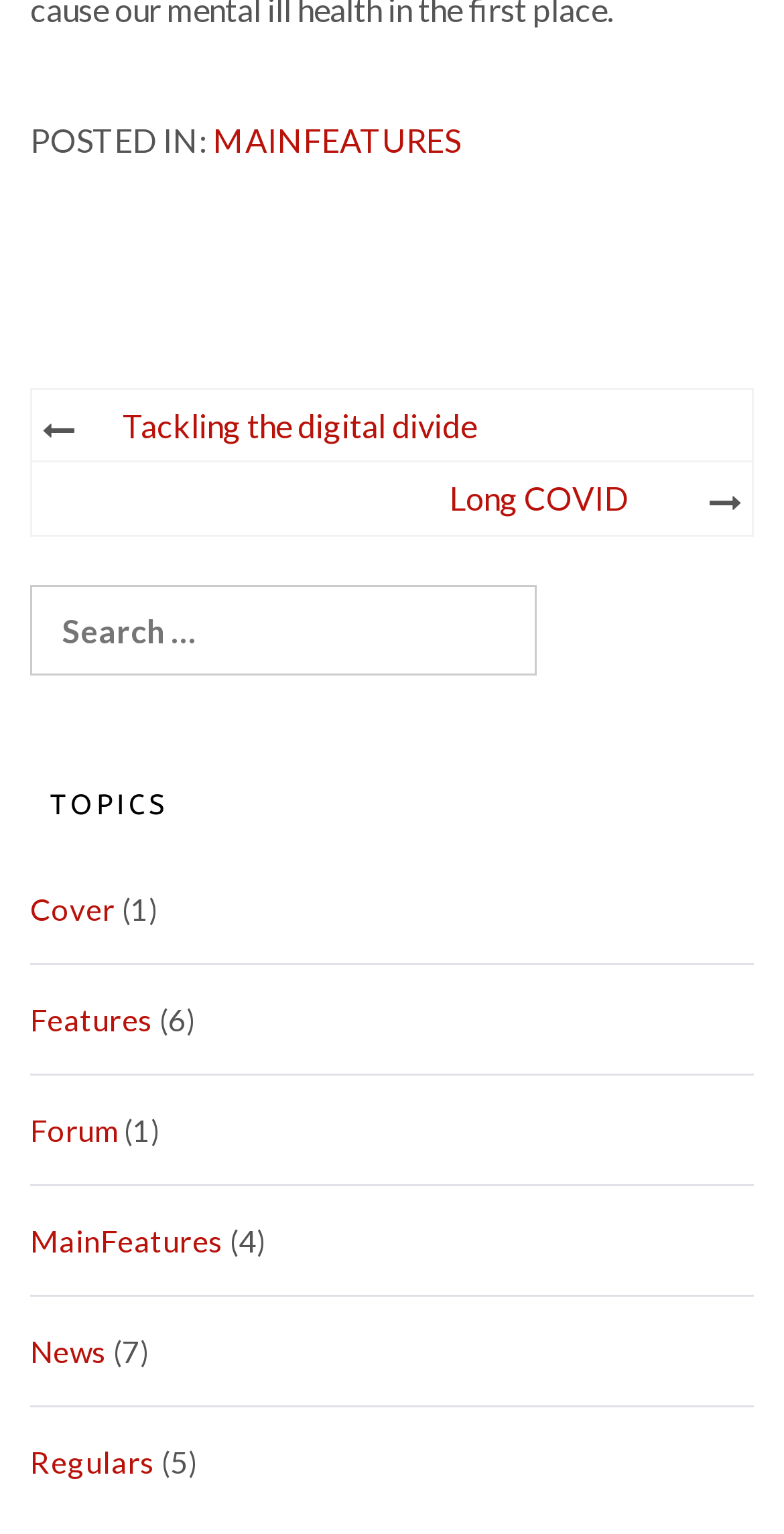Can you find the bounding box coordinates for the element that needs to be clicked to execute this instruction: "View News"? The coordinates should be given as four float numbers between 0 and 1, i.e., [left, top, right, bottom].

[0.038, 0.869, 0.136, 0.893]